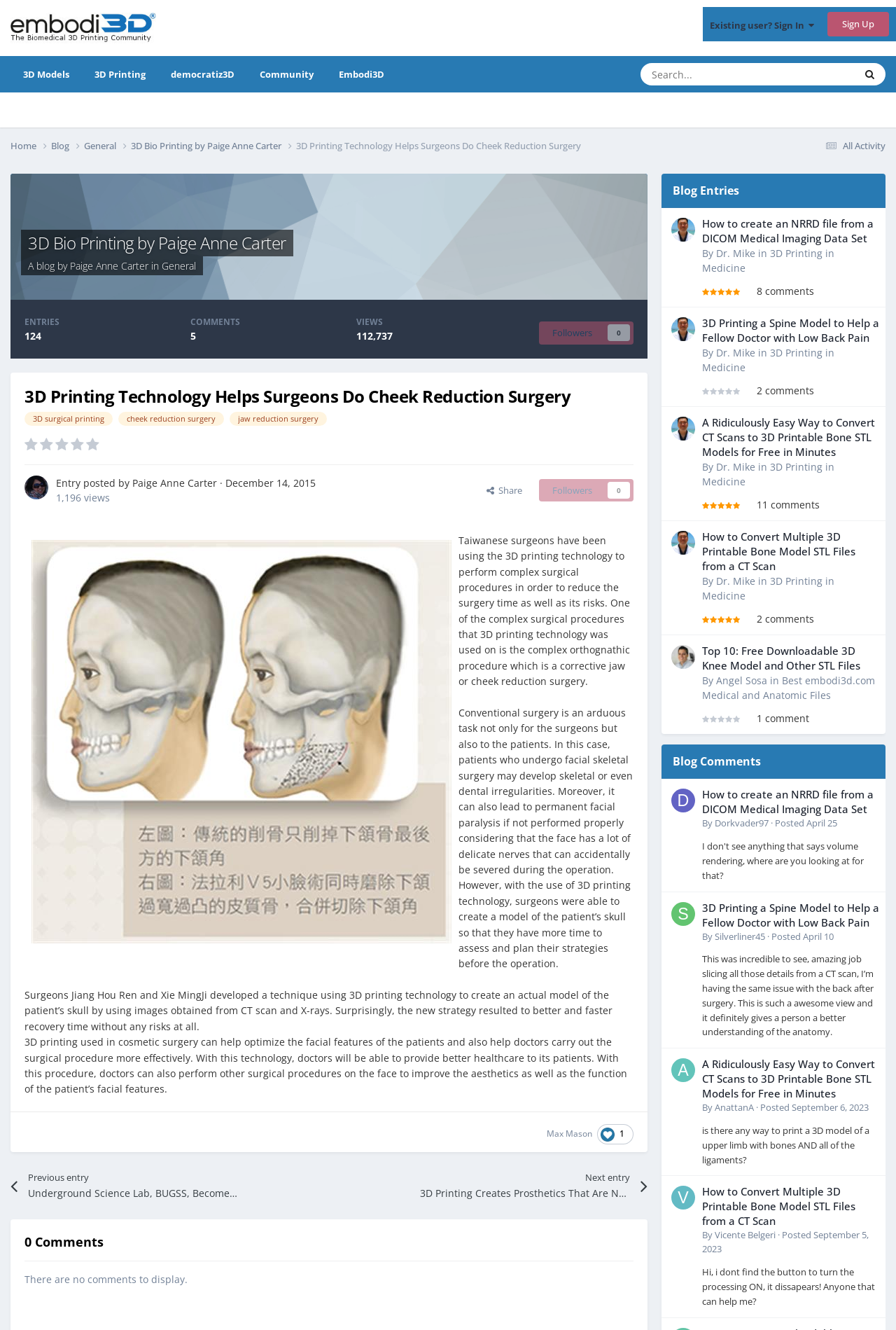How many views does the blog post have?
Give a one-word or short phrase answer based on the image.

1,196